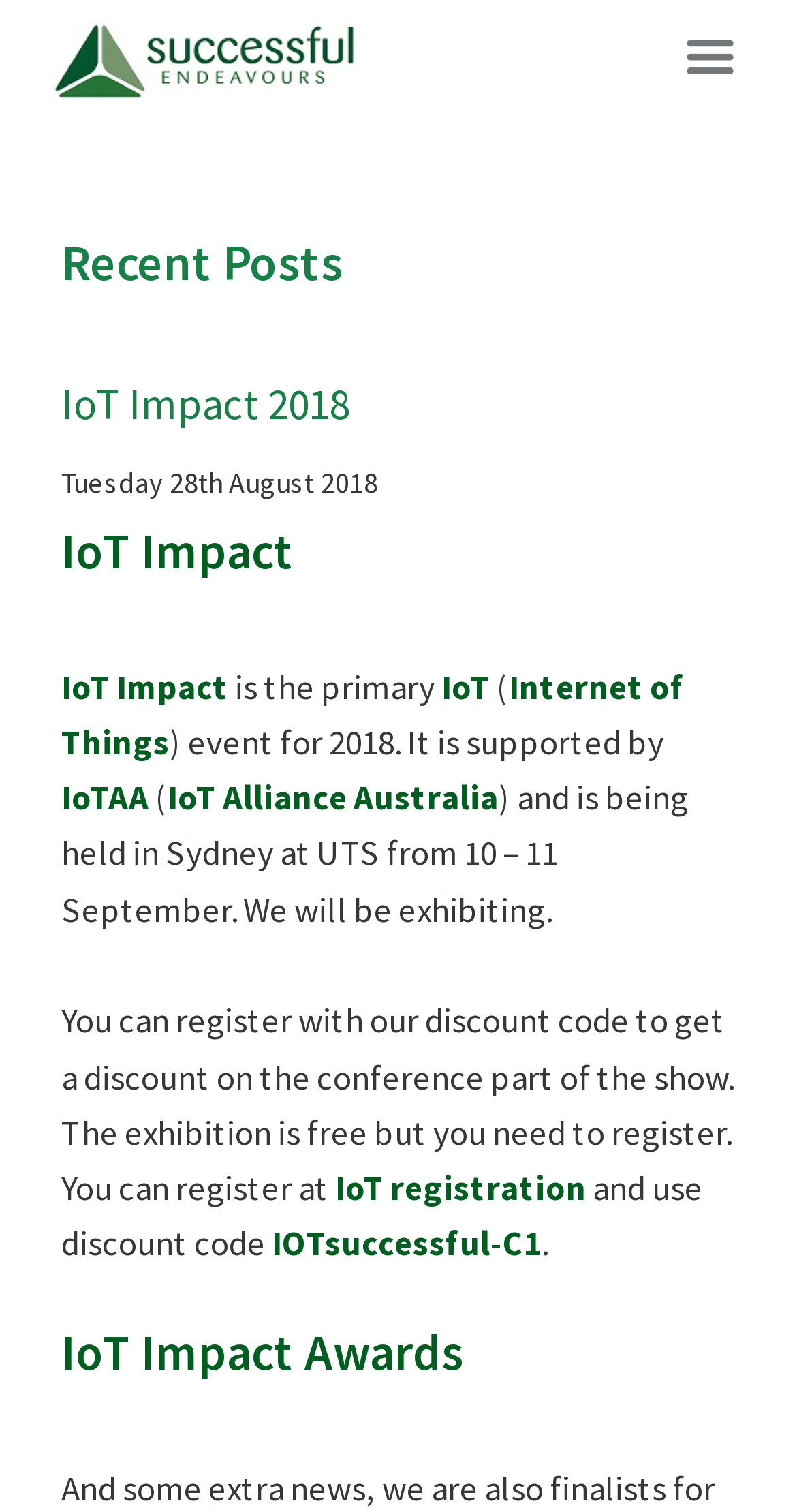Respond to the question below with a concise word or phrase:
What is the topic of the recent posts?

IoT Impact